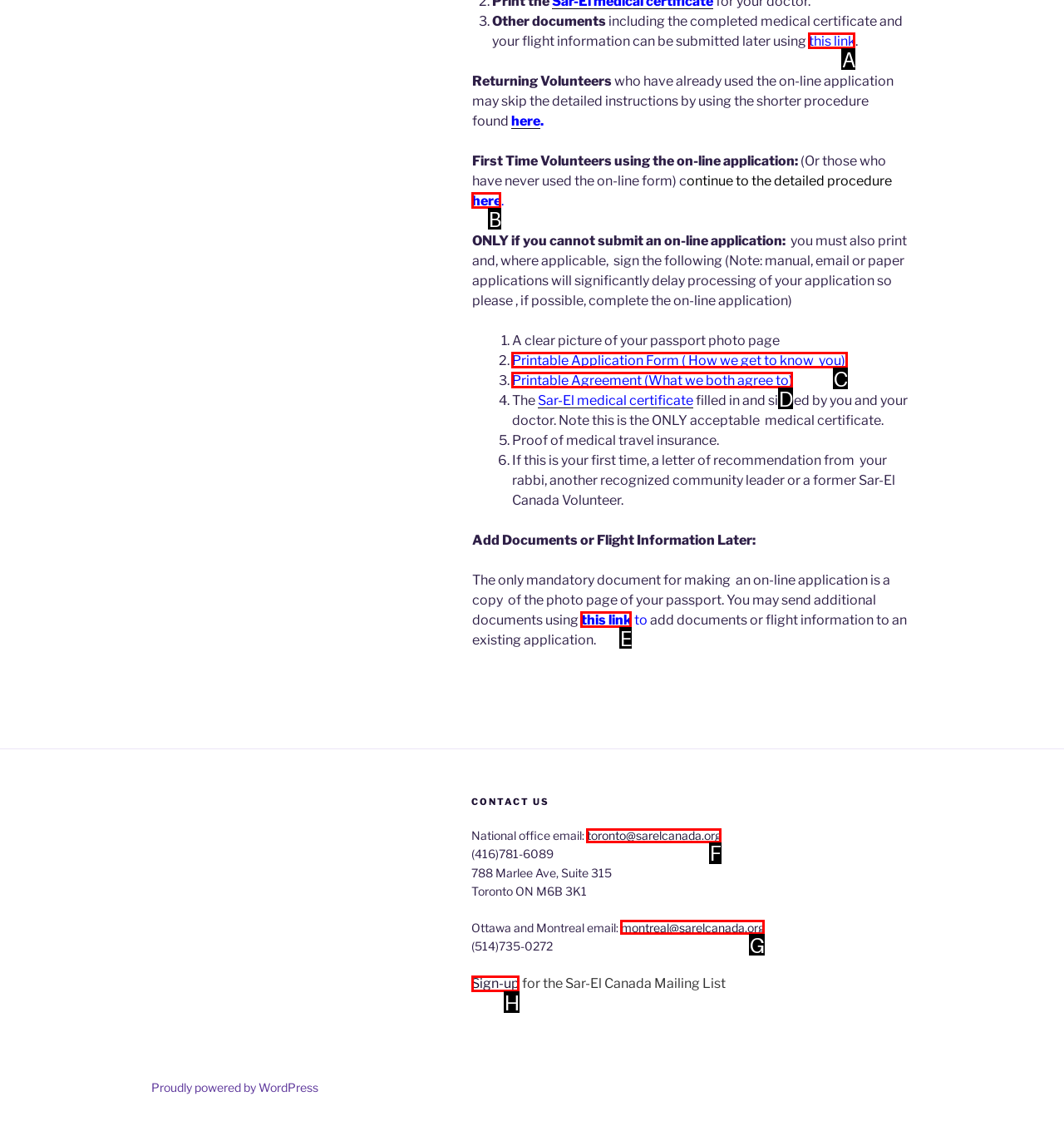Select the right option to accomplish this task: Explore the link 'Posta SipariЕџi Gelin Hizmeti'. Reply with the letter corresponding to the correct UI element.

None